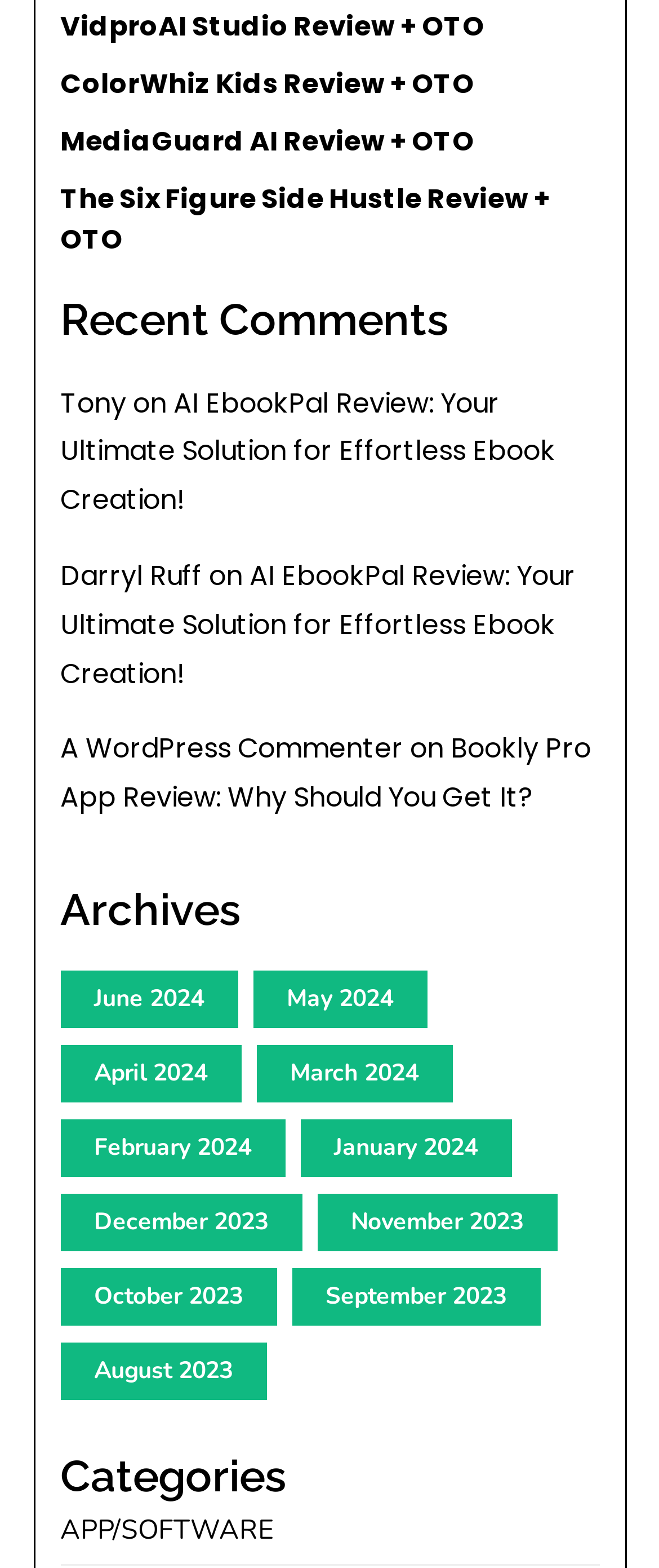What is the topic of the first review?
Using the details shown in the screenshot, provide a comprehensive answer to the question.

The first review is about VidproAI Studio, which can be inferred from the link 'VidproAI Studio Review + OTO' at the top of the webpage.